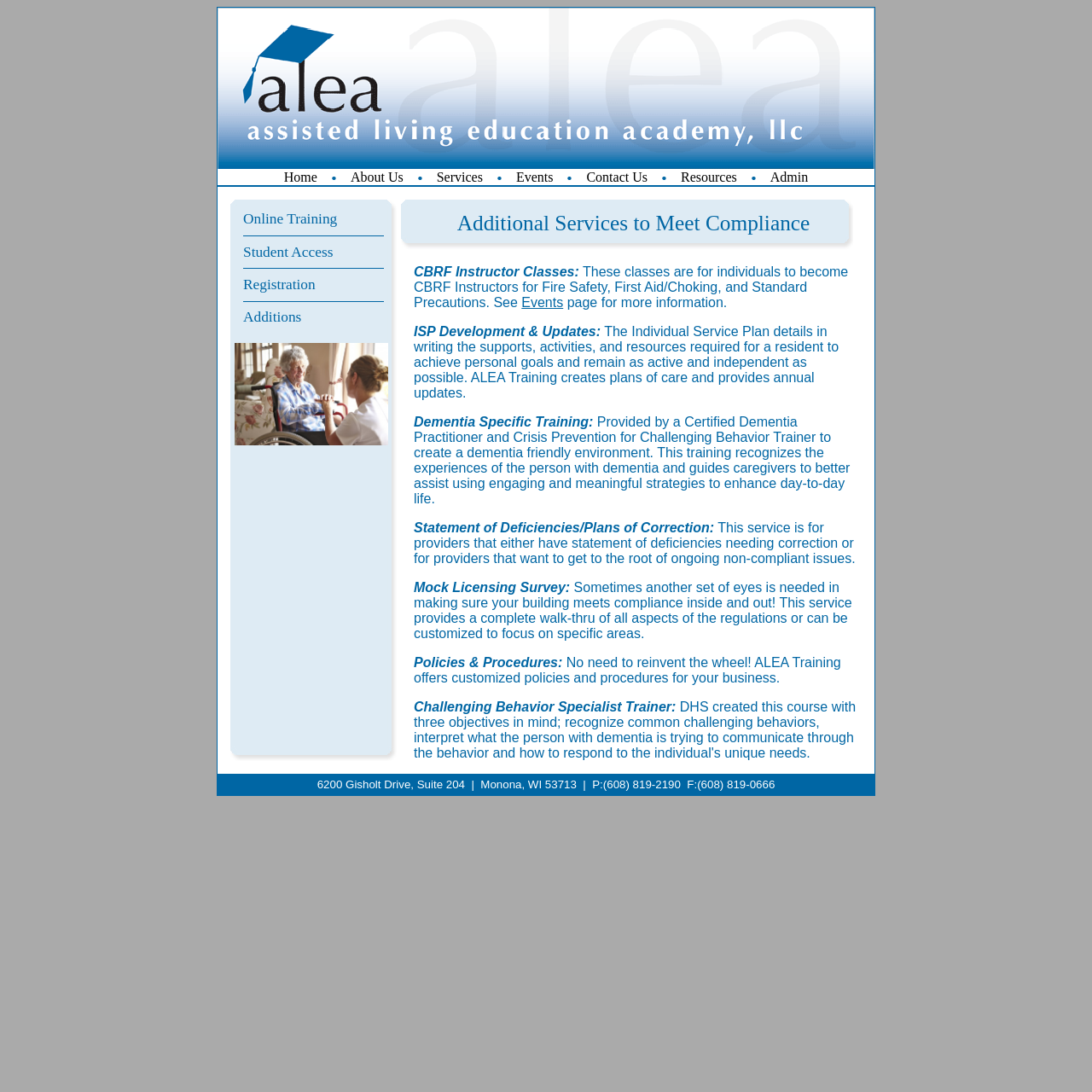Determine the bounding box for the HTML element described here: "Student Access". The coordinates should be given as [left, top, right, bottom] with each number being a float between 0 and 1.

[0.223, 0.223, 0.305, 0.238]